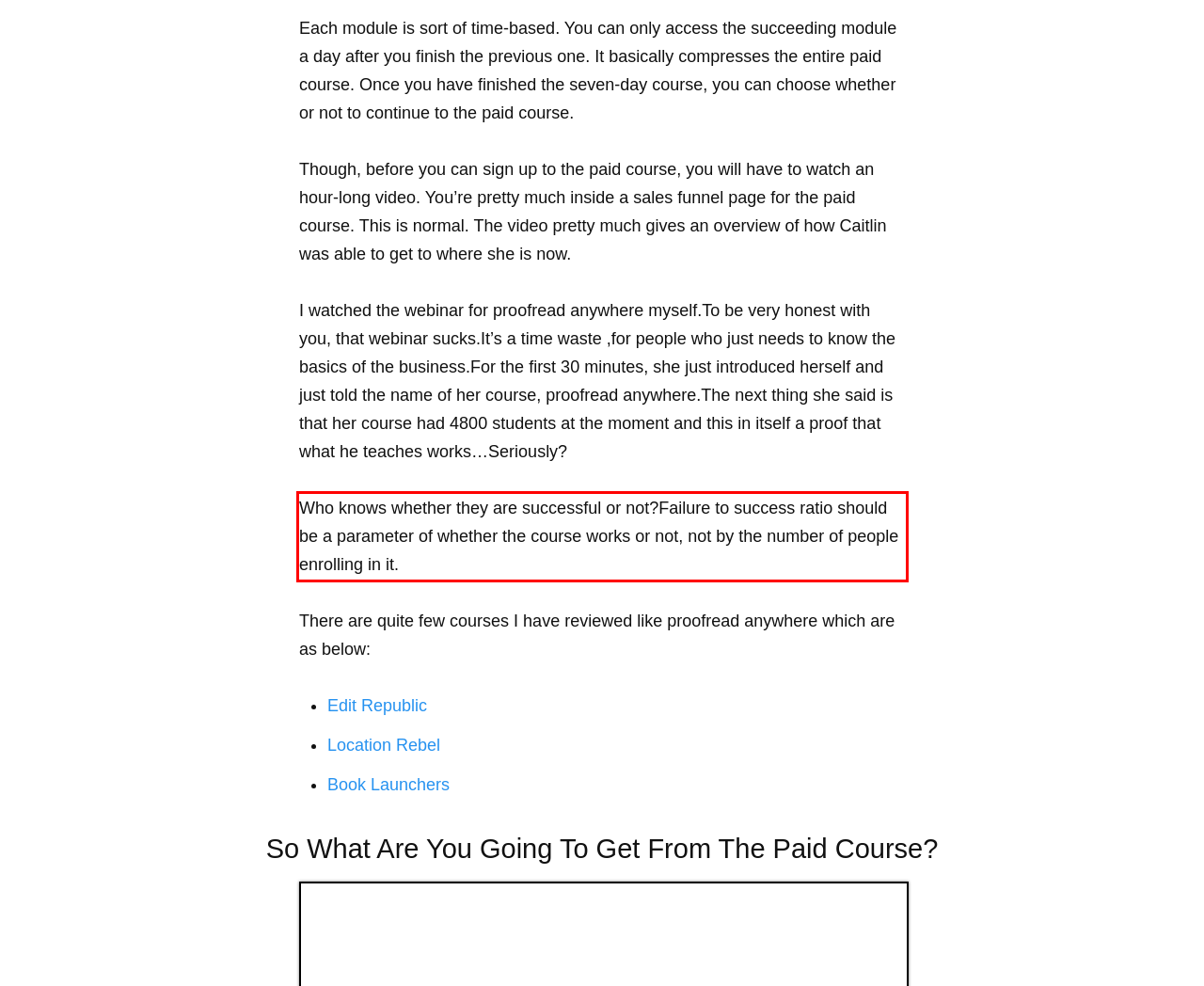You are provided with a screenshot of a webpage containing a red bounding box. Please extract the text enclosed by this red bounding box.

Who knows whether they are successful or not?Failure to success ratio should be a parameter of whether the course works or not, not by the number of people enrolling in it.